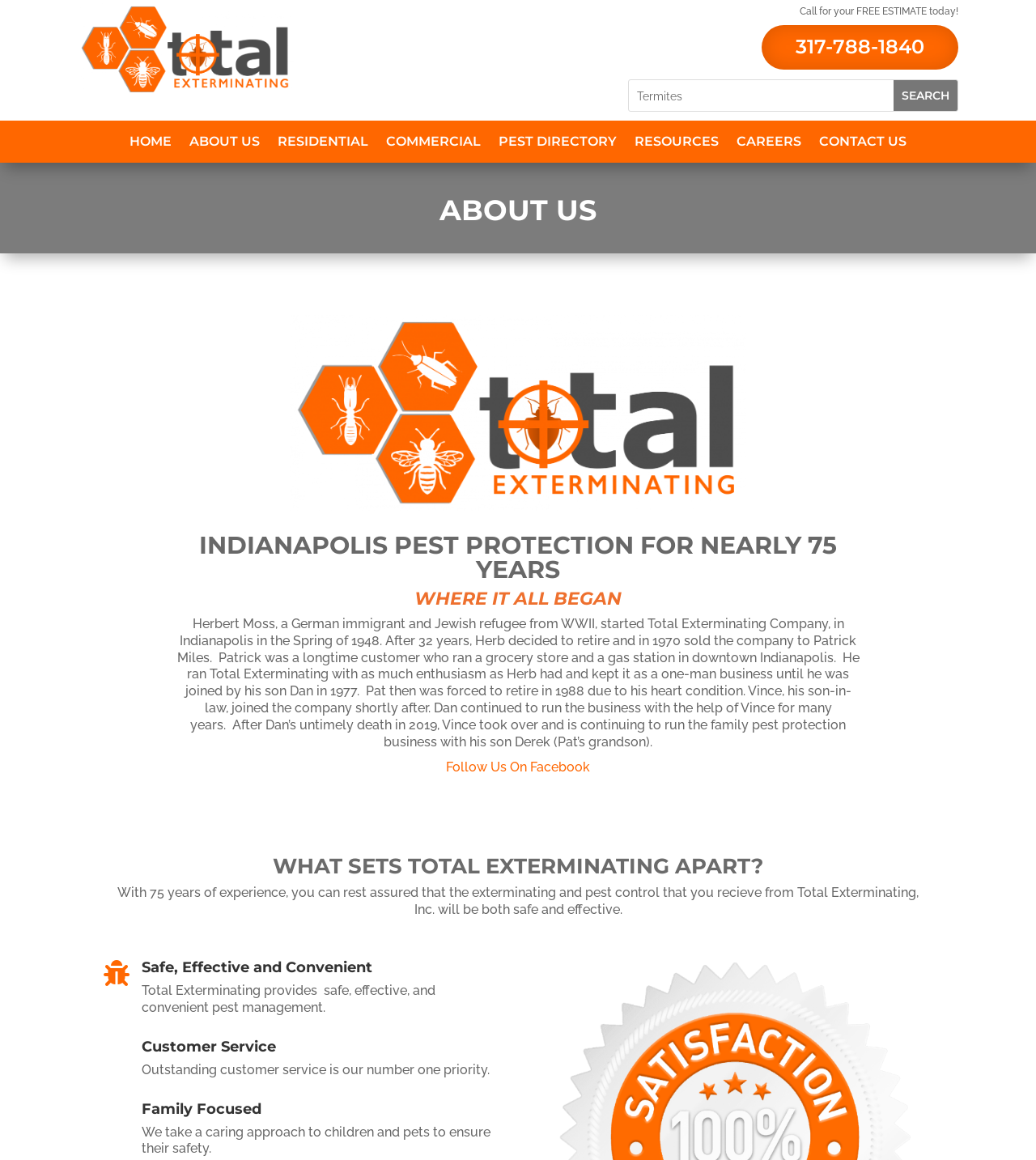Determine the coordinates of the bounding box that should be clicked to complete the instruction: "Learn more about the company's history". The coordinates should be represented by four float numbers between 0 and 1: [left, top, right, bottom].

[0.4, 0.507, 0.6, 0.525]